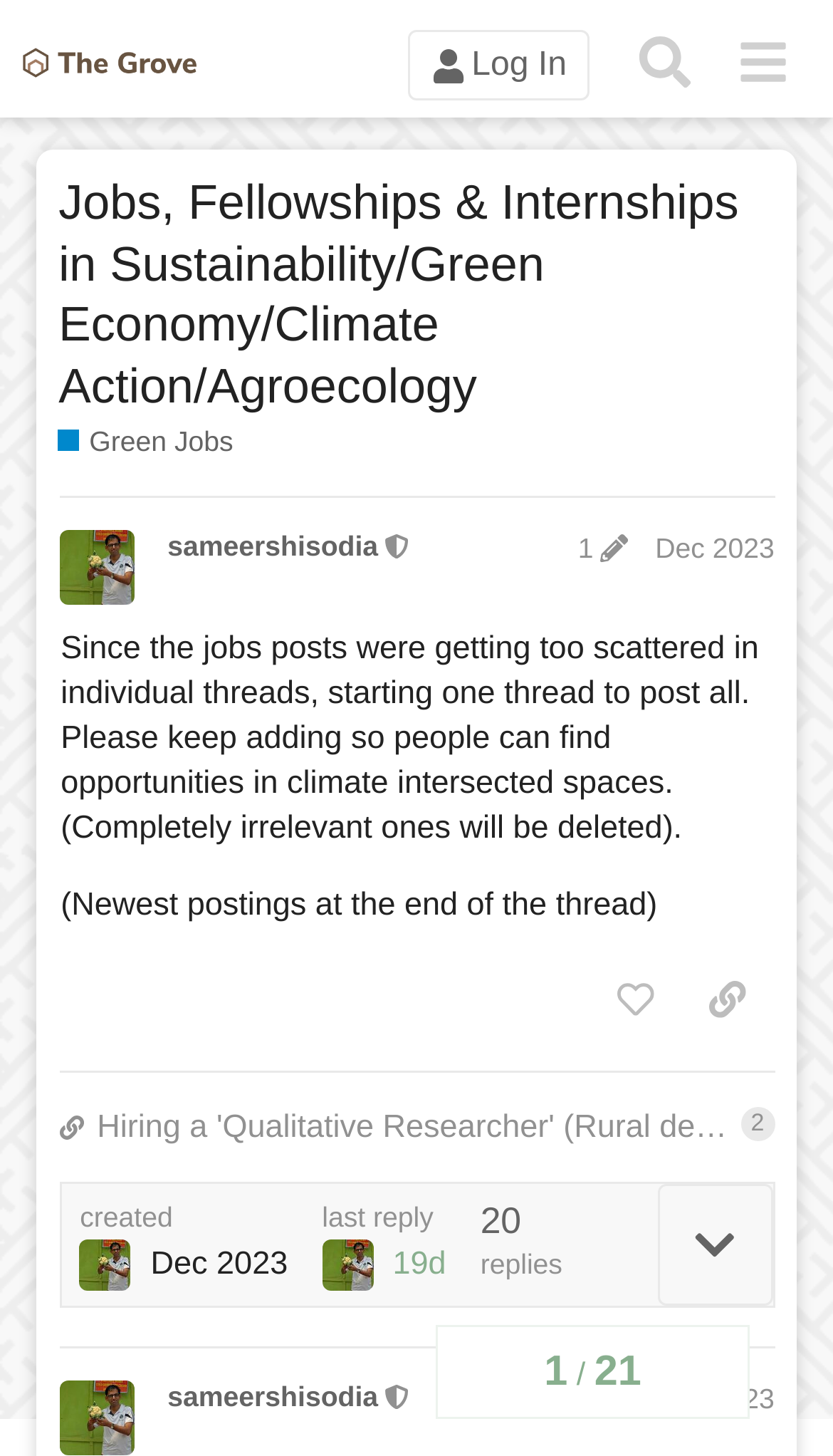Locate the coordinates of the bounding box for the clickable region that fulfills this instruction: "Donate now".

None